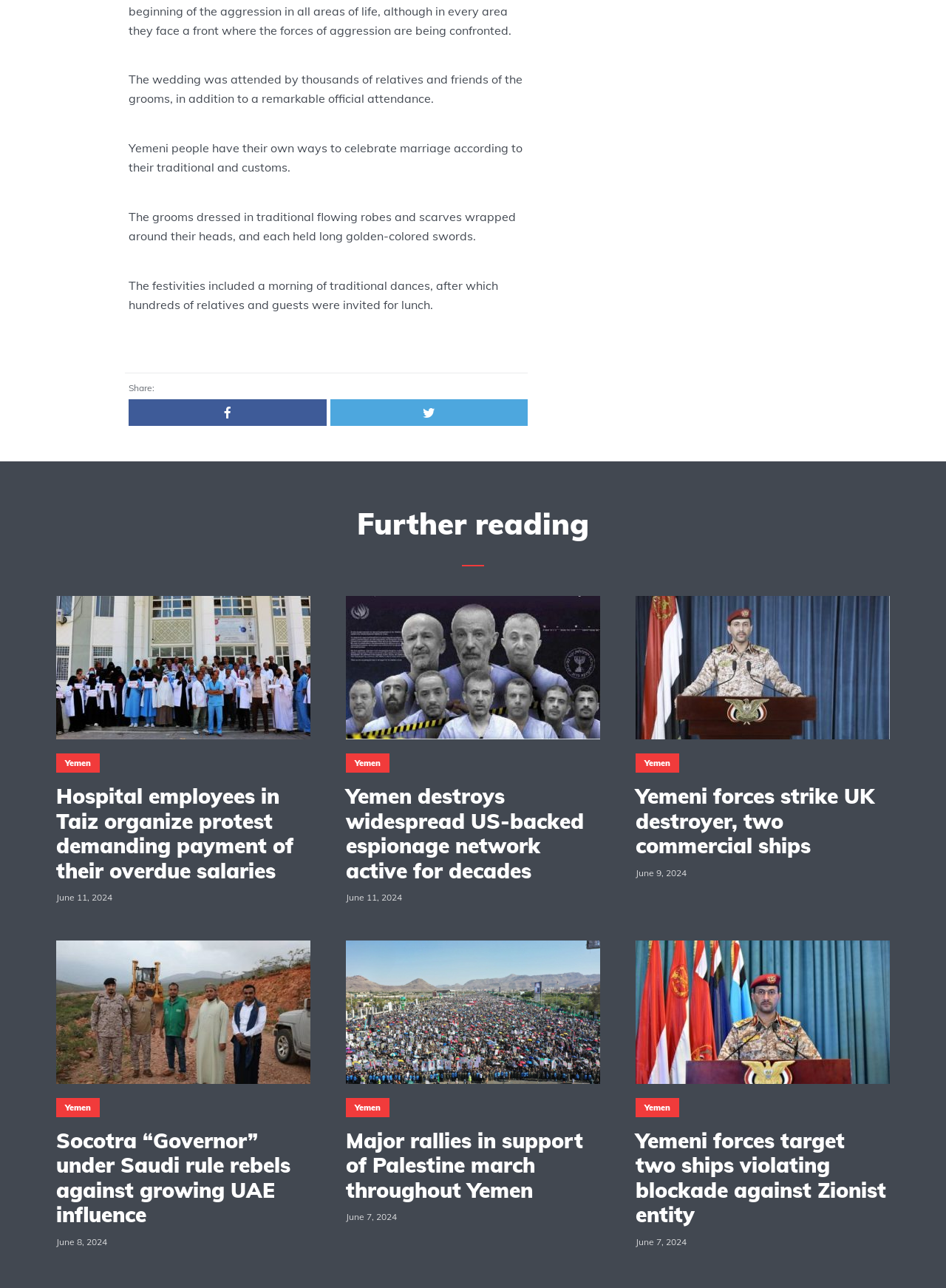Look at the image and give a detailed response to the following question: What is the date of the article 'Yemeni forces target two ships violating blockade against Zionist entity'?

I found the article with the heading 'Yemeni forces target two ships violating blockade against Zionist entity' and looked for the corresponding date, which is 'June 7, 2024'.